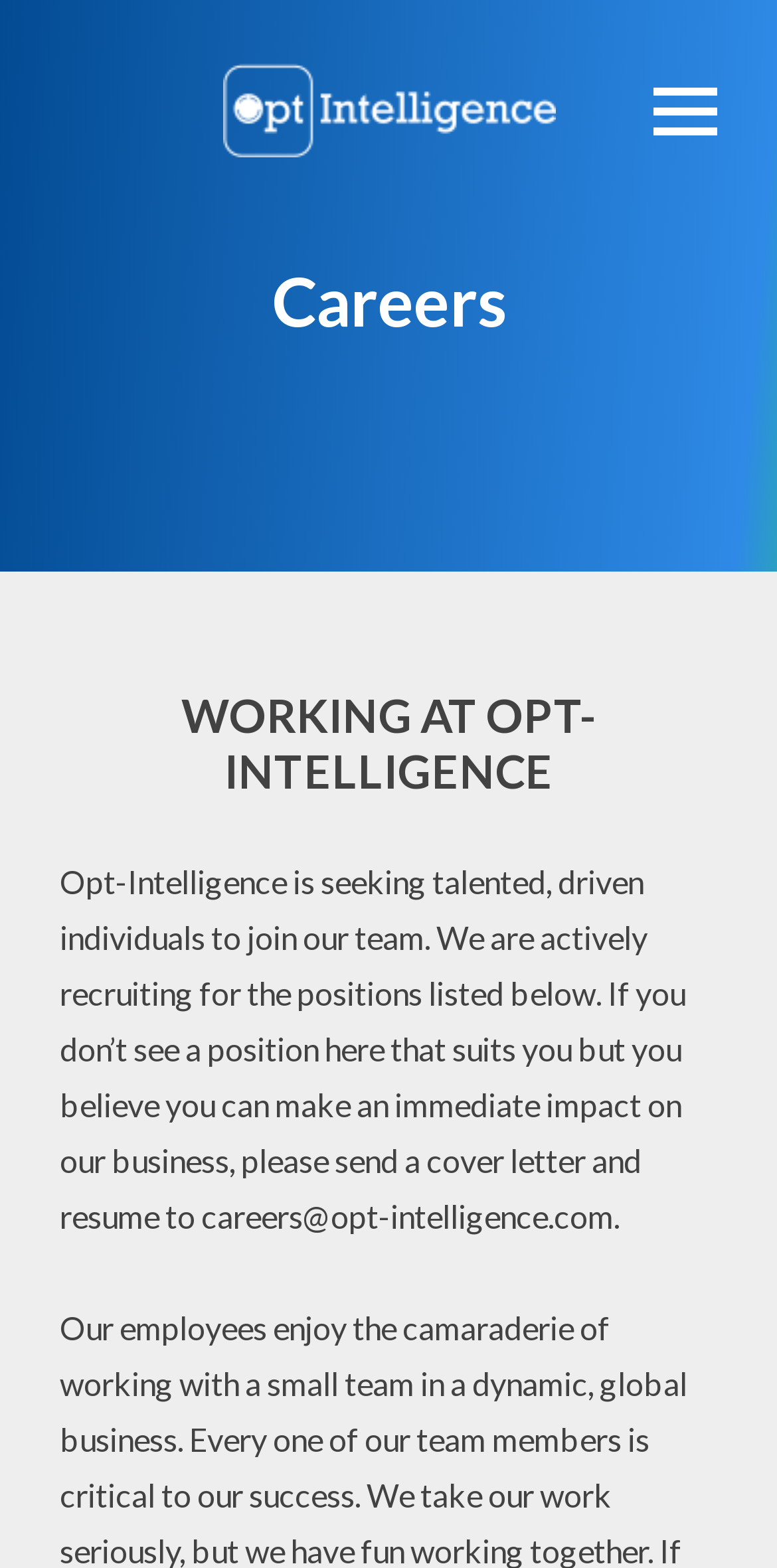What type of individuals is the company seeking?
Refer to the screenshot and respond with a concise word or phrase.

Talented and driven